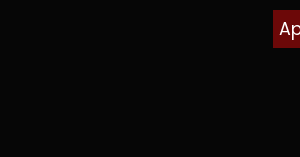Look at the image and give a detailed response to the following question: What is highlighted in a contrasting red box?

According to the caption, the month 'April' is prominently featured in a contrasting red box at the right side of the image, which suggests that the blog post is related to the month of April or has some significance in that month.